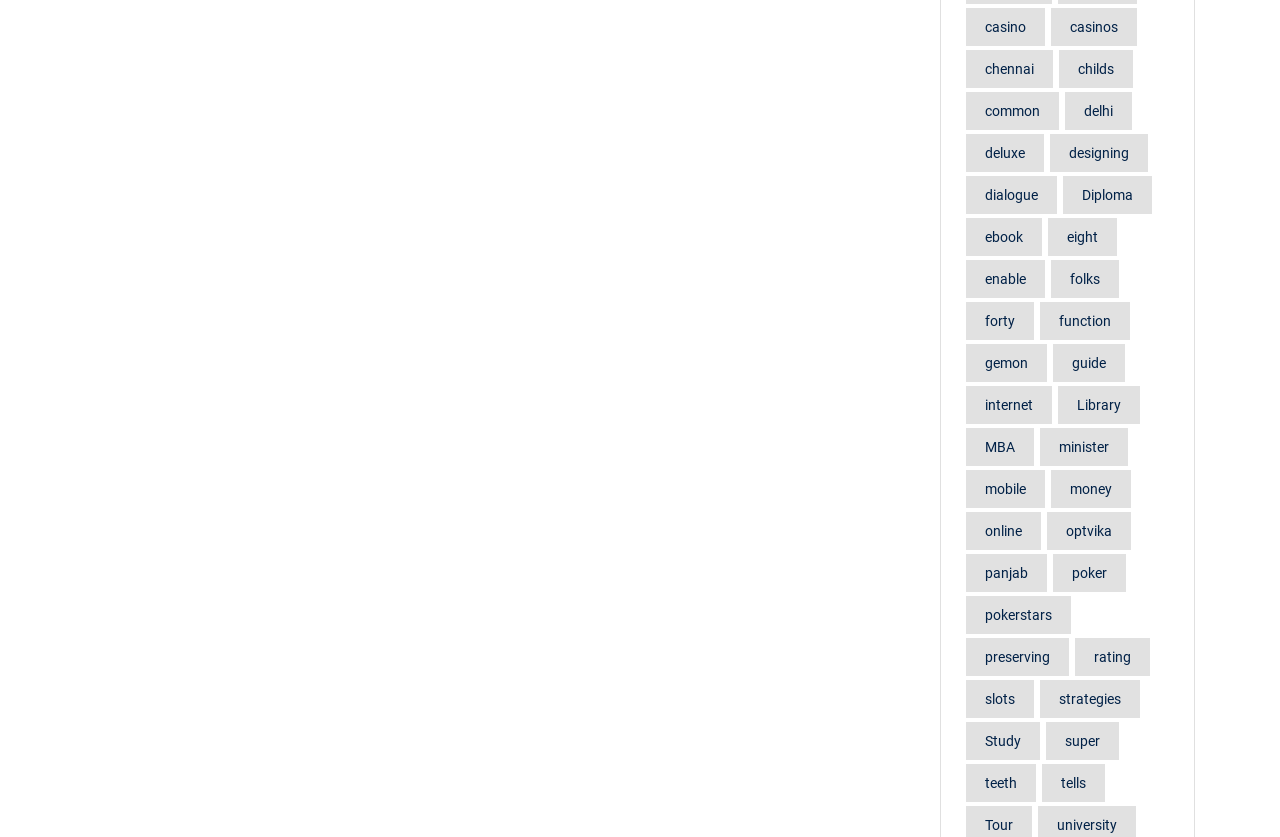What is the category of 'pokerstars'?
Look at the image and respond with a one-word or short-phrase answer.

gambling